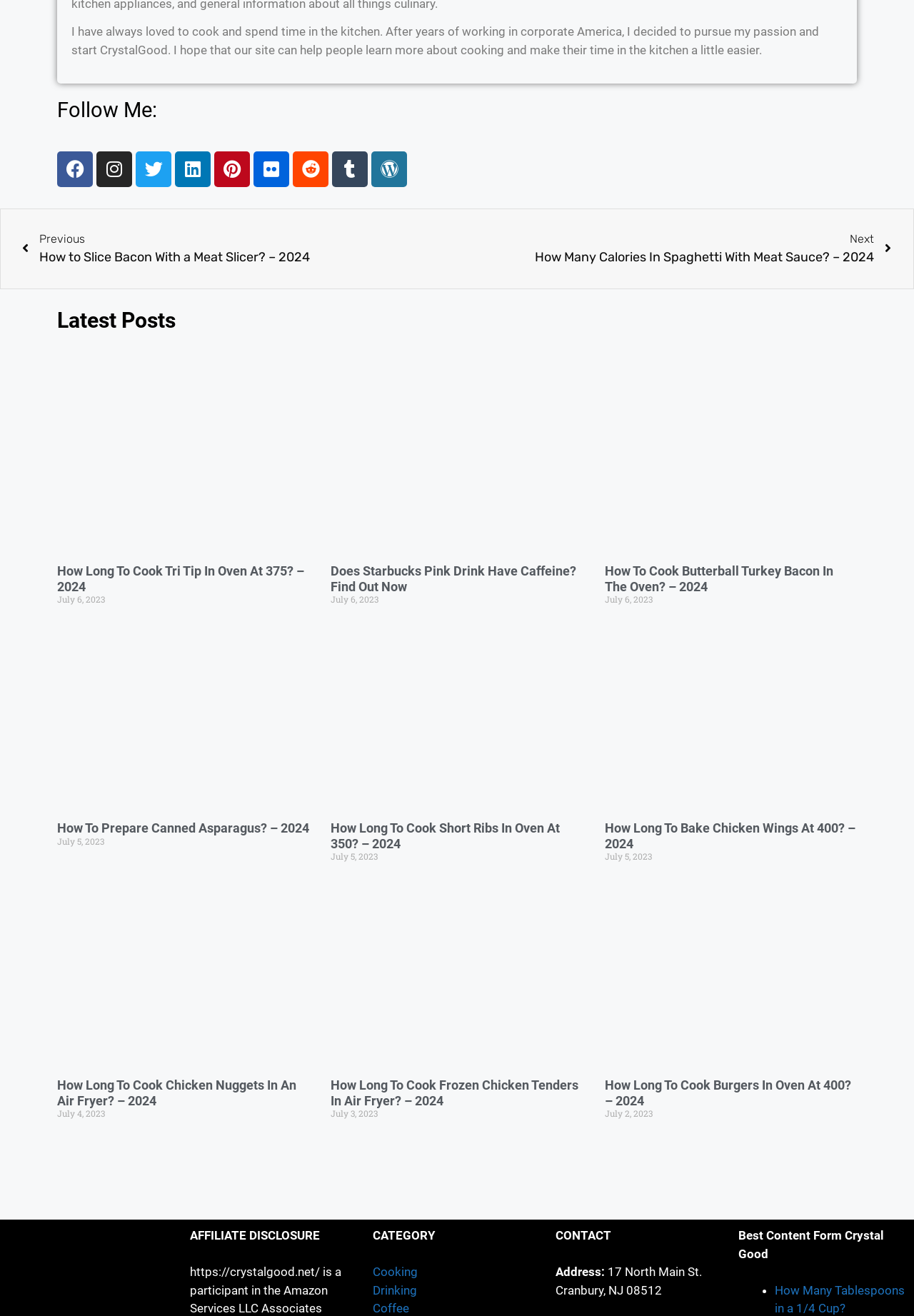Determine the coordinates of the bounding box that should be clicked to complete the instruction: "Contact through the address". The coordinates should be represented by four float numbers between 0 and 1: [left, top, right, bottom].

[0.608, 0.961, 0.768, 0.986]